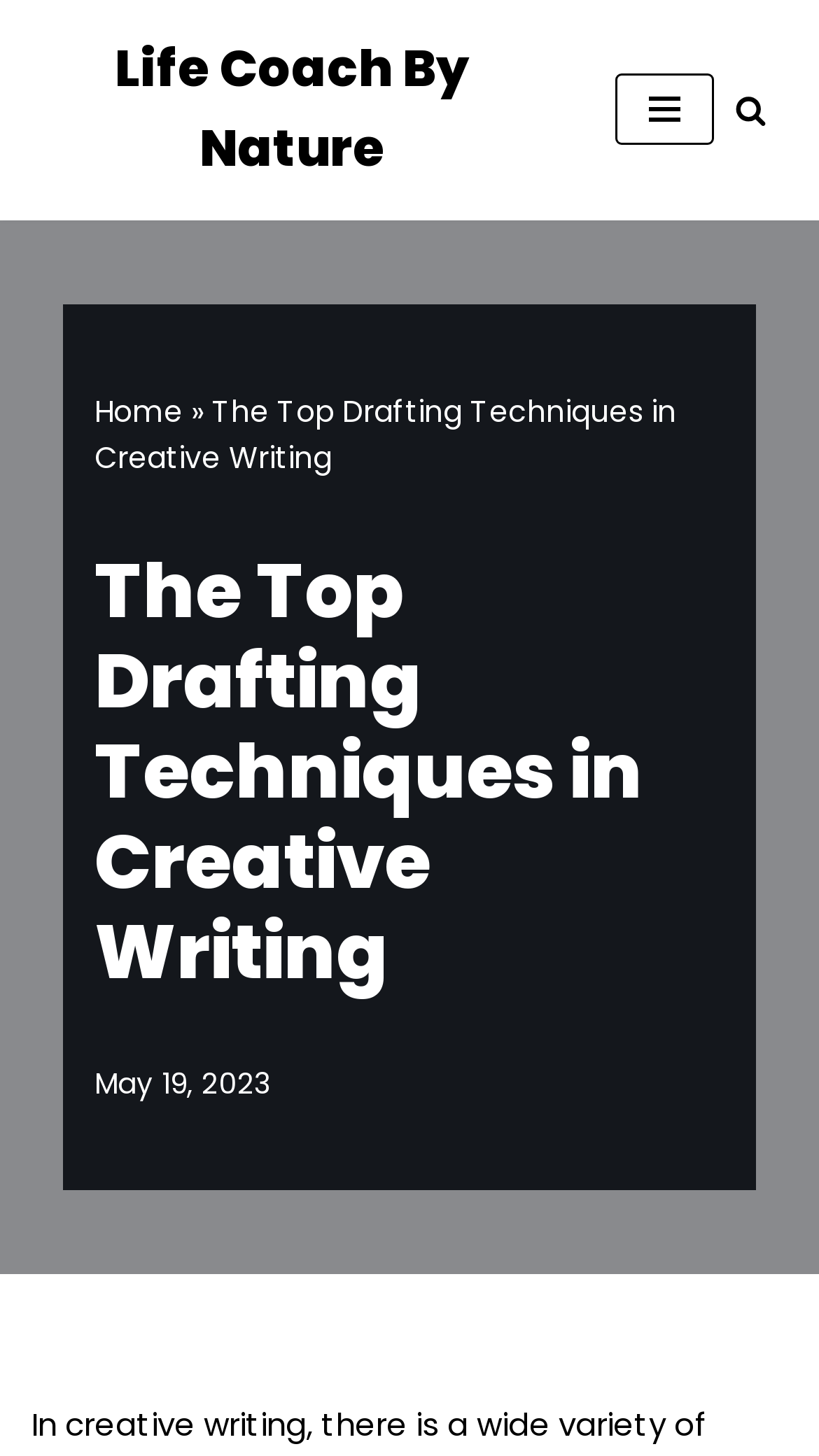Please examine the image and answer the question with a detailed explanation:
What is the date of the latest article?

I found the date of the latest article by looking at the time element on the webpage, which is located below the main heading. The time element contains the text 'May 19, 2023', which indicates the date of the latest article.